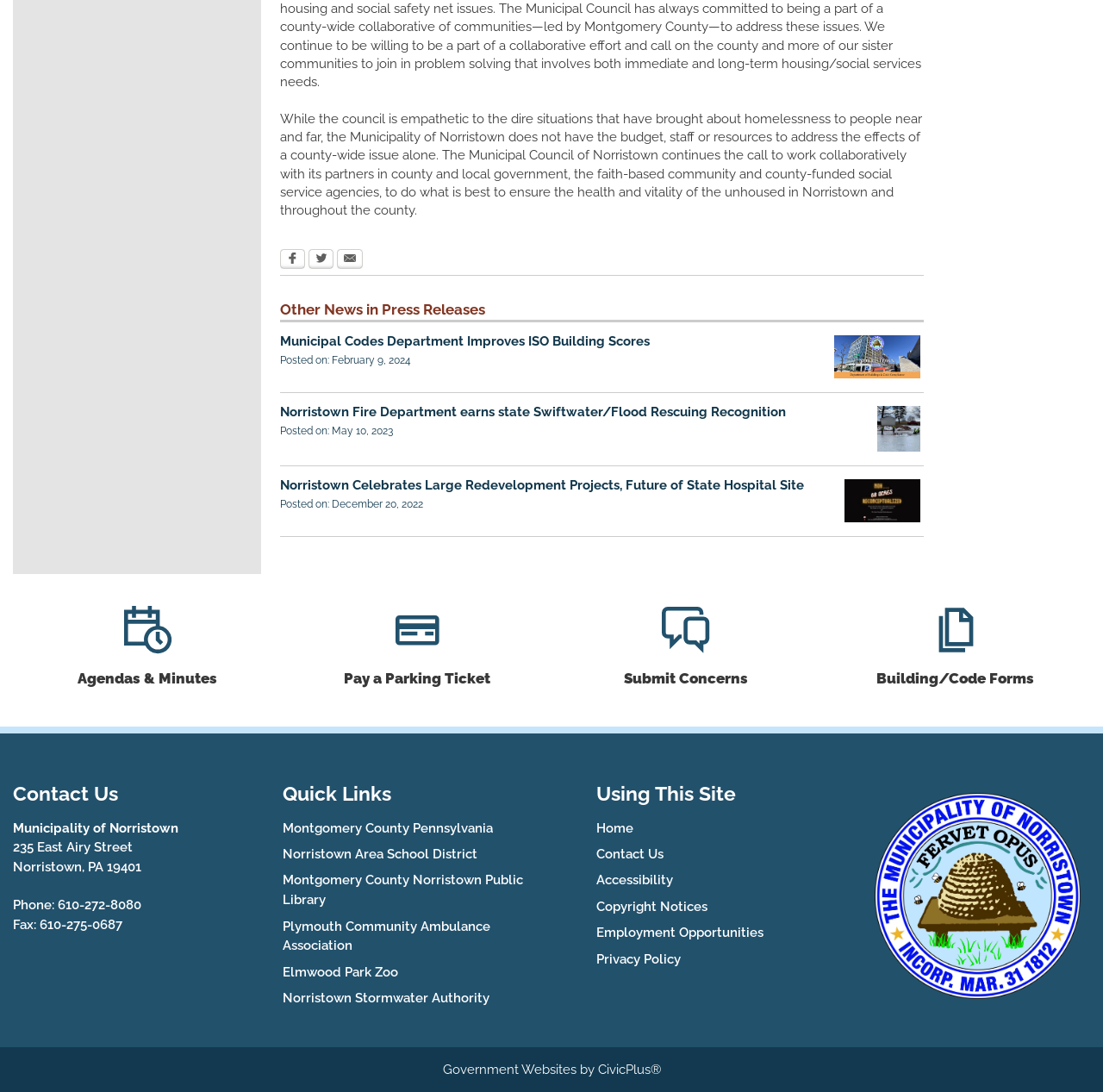Pinpoint the bounding box coordinates of the clickable element to carry out the following instruction: "Contact Us."

[0.012, 0.696, 0.215, 0.876]